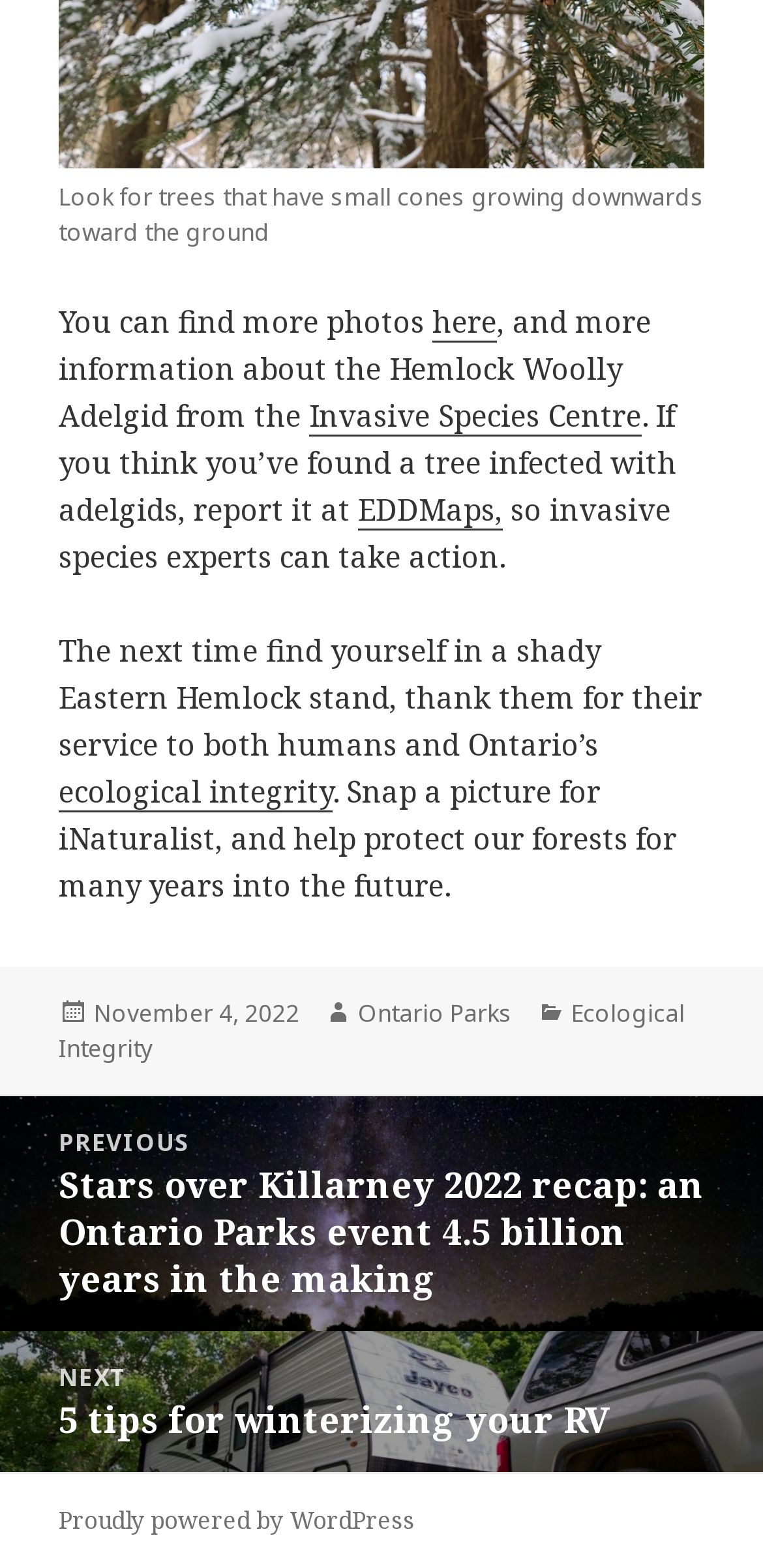Can you pinpoint the bounding box coordinates for the clickable element required for this instruction: "Click the link to find more photos"? The coordinates should be four float numbers between 0 and 1, i.e., [left, top, right, bottom].

[0.567, 0.192, 0.651, 0.218]